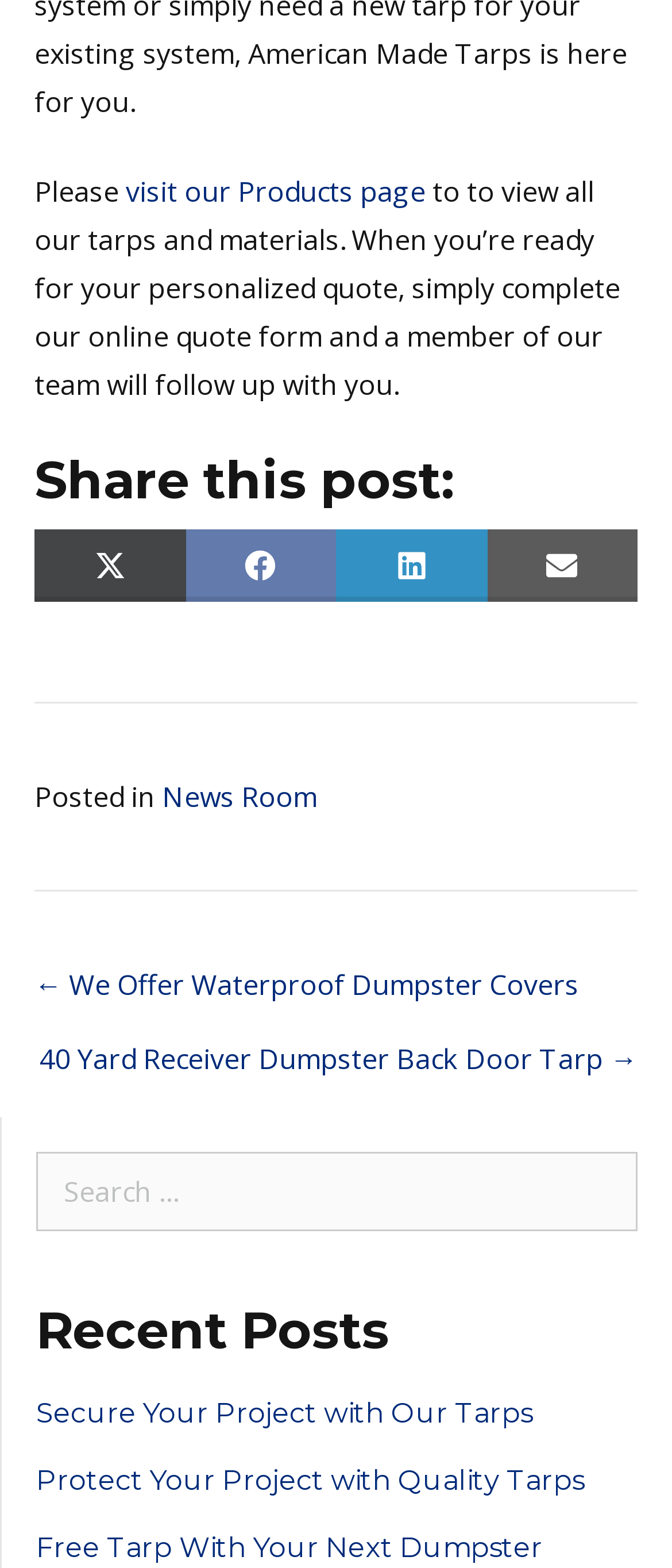Use a single word or phrase to answer the question:
What is the category of the current post?

News Room